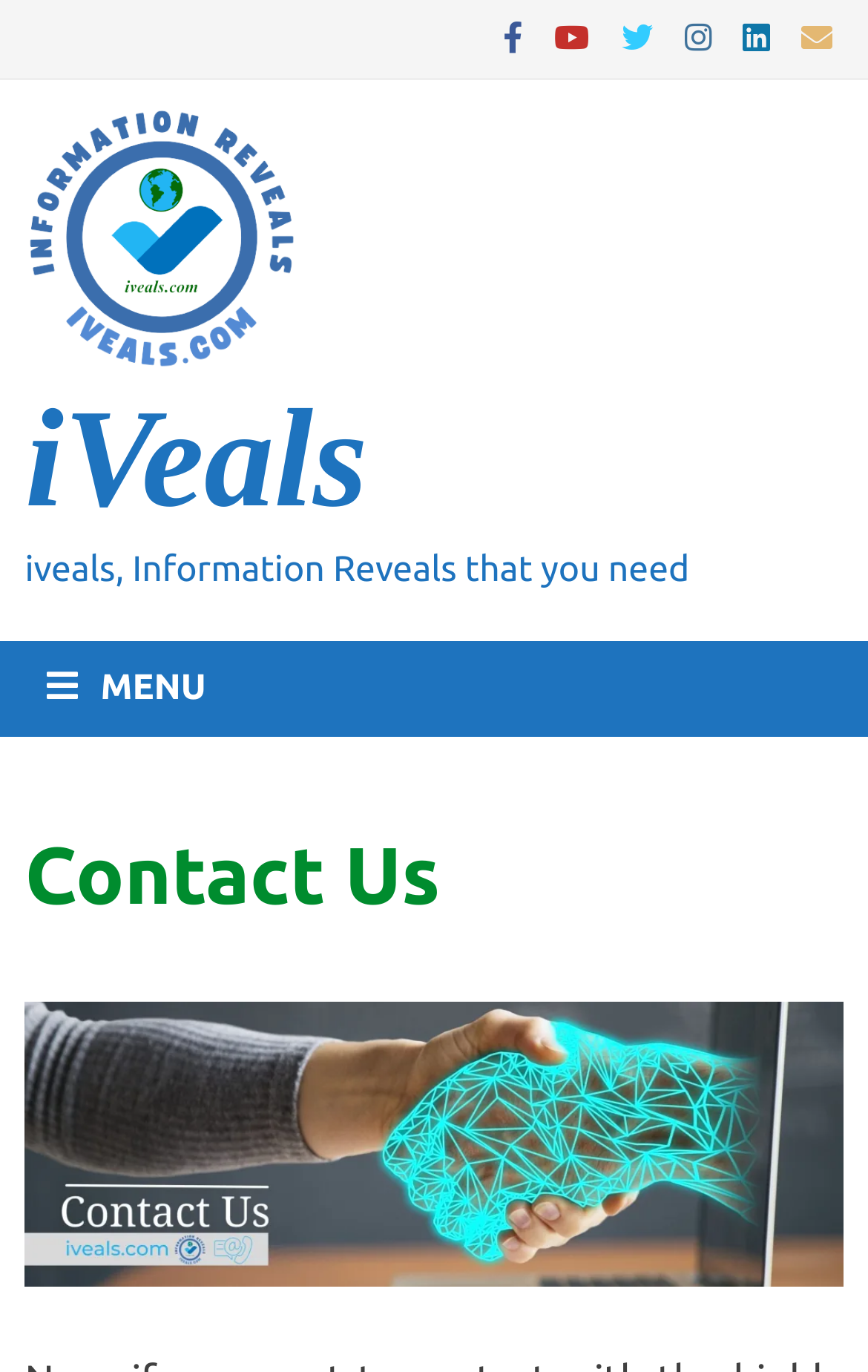Can you specify the bounding box coordinates of the area that needs to be clicked to fulfill the following instruction: "click the iVeals logo"?

[0.029, 0.075, 0.349, 0.274]